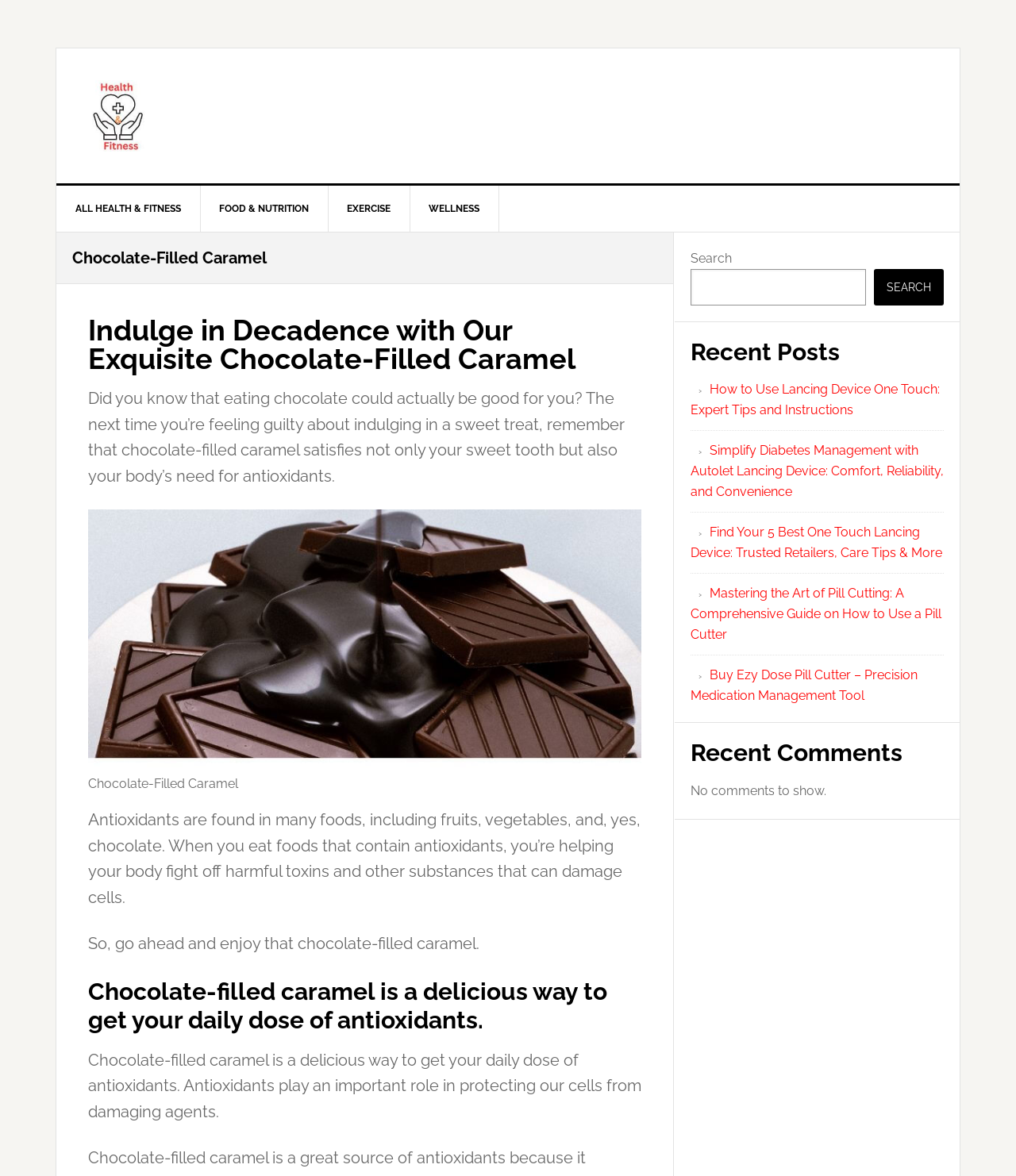Please locate the clickable area by providing the bounding box coordinates to follow this instruction: "Search for something".

[0.68, 0.229, 0.852, 0.26]